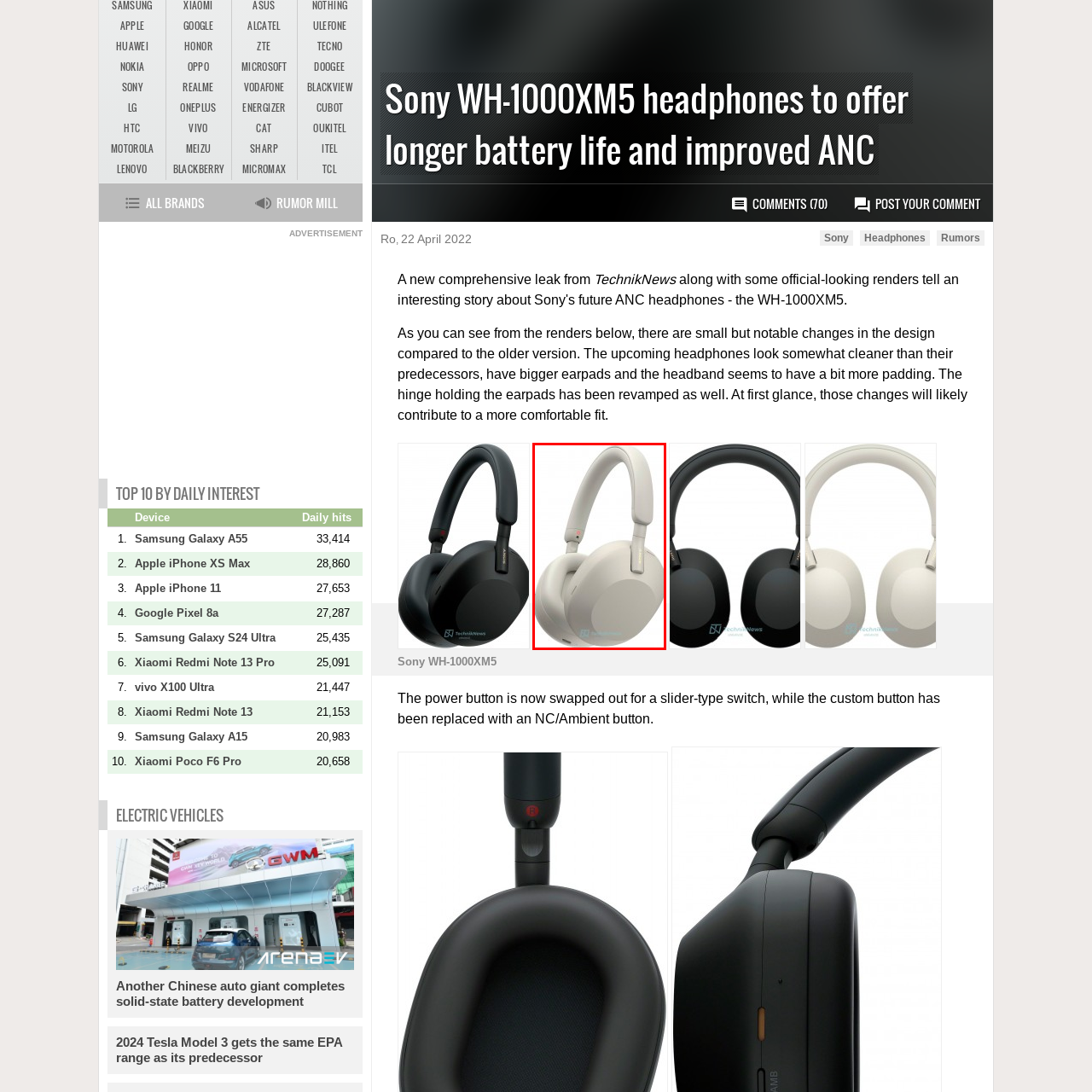What type of users does the Sony WH-1000XM5 cater to?
Focus on the section of the image outlined in red and give a thorough answer to the question.

The caption states that the Sony WH-1000XM5 represents a significant advancement in Sony's audio technology, catering to both casual listeners and audiophiles alike.